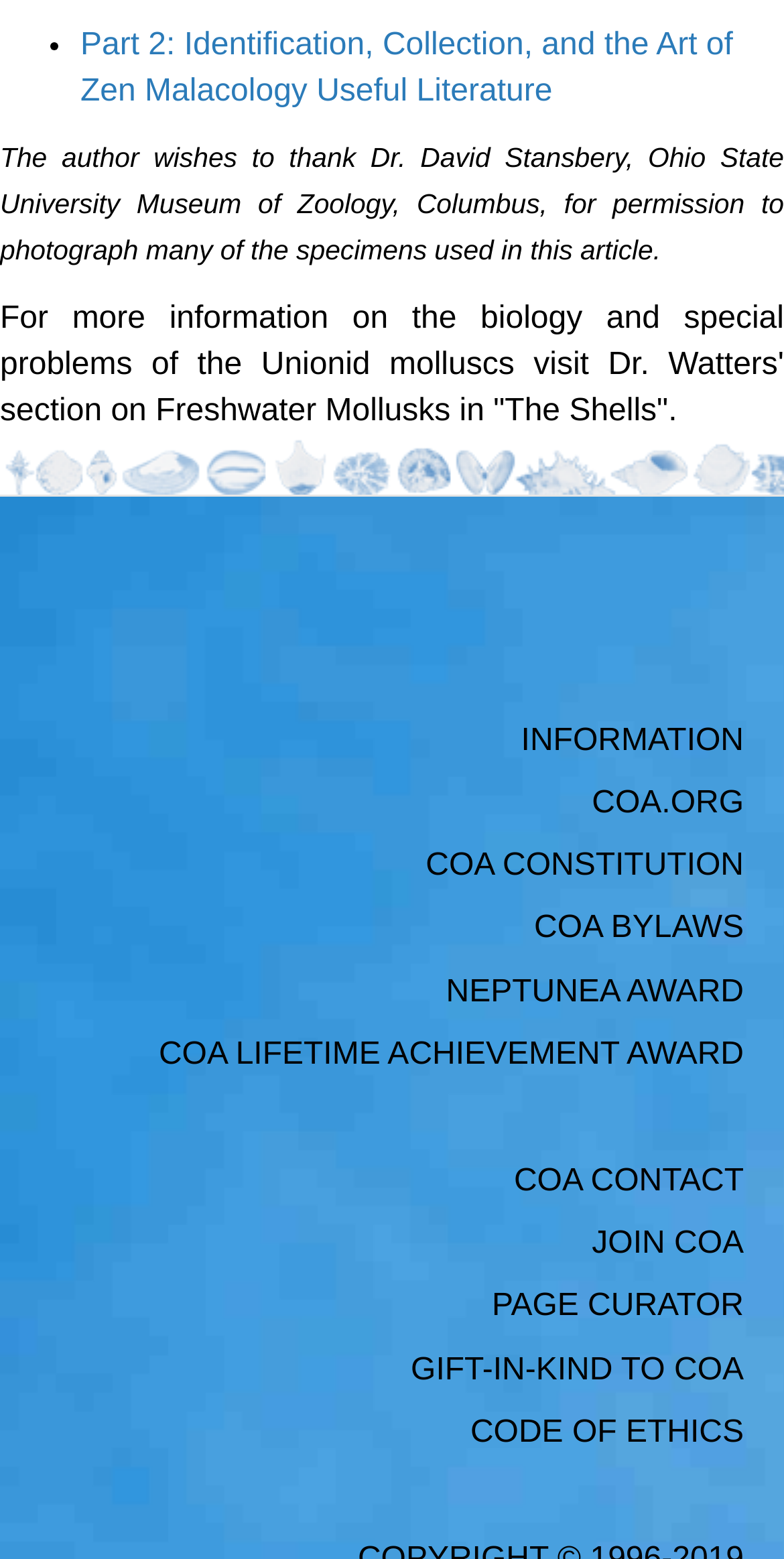Find the bounding box coordinates of the element to click in order to complete the given instruction: "view Recent Posts."

None